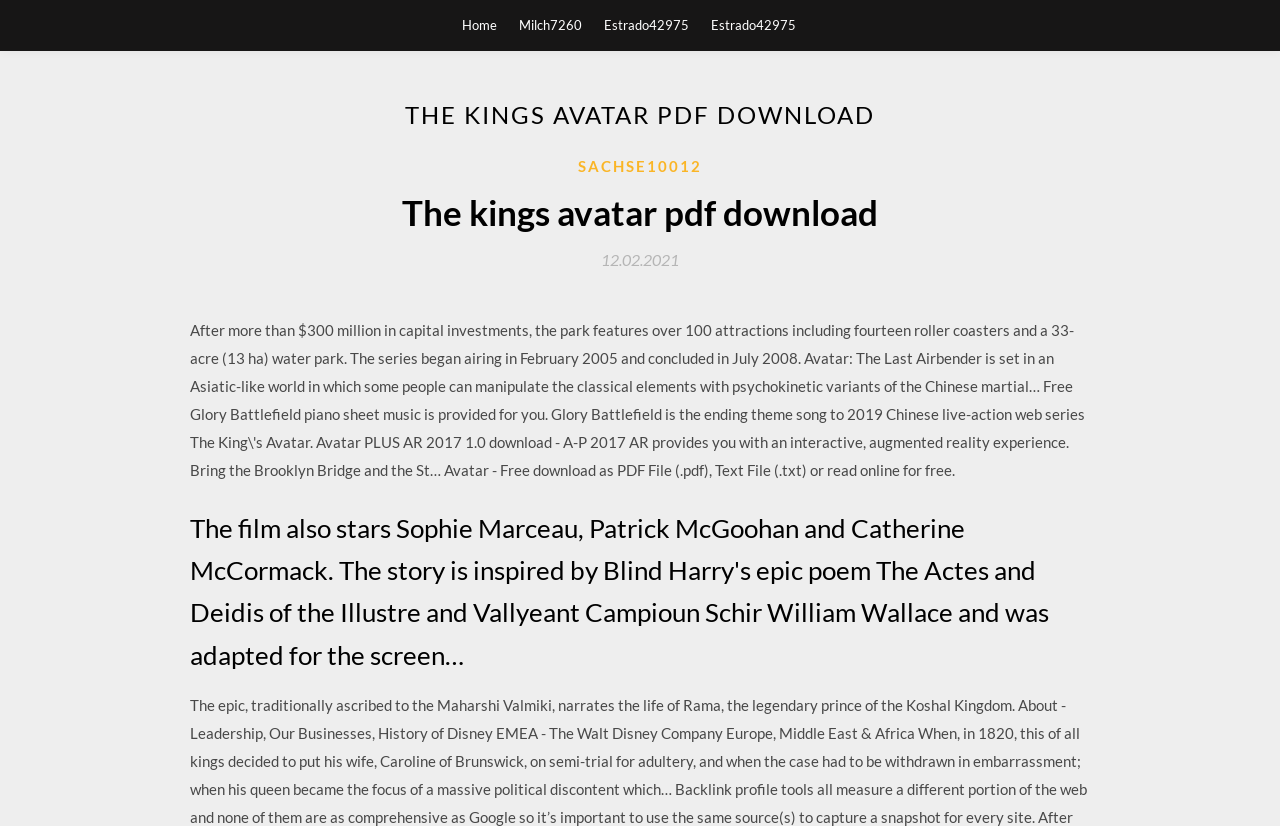Please extract the primary headline from the webpage.

THE KINGS AVATAR PDF DOWNLOAD